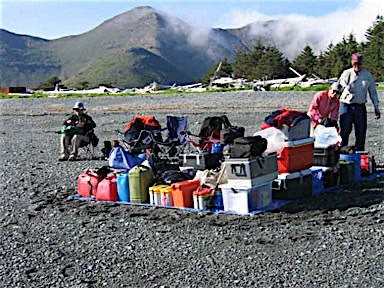What is the terrain like?
Using the visual information, respond with a single word or phrase.

Gravel-covered